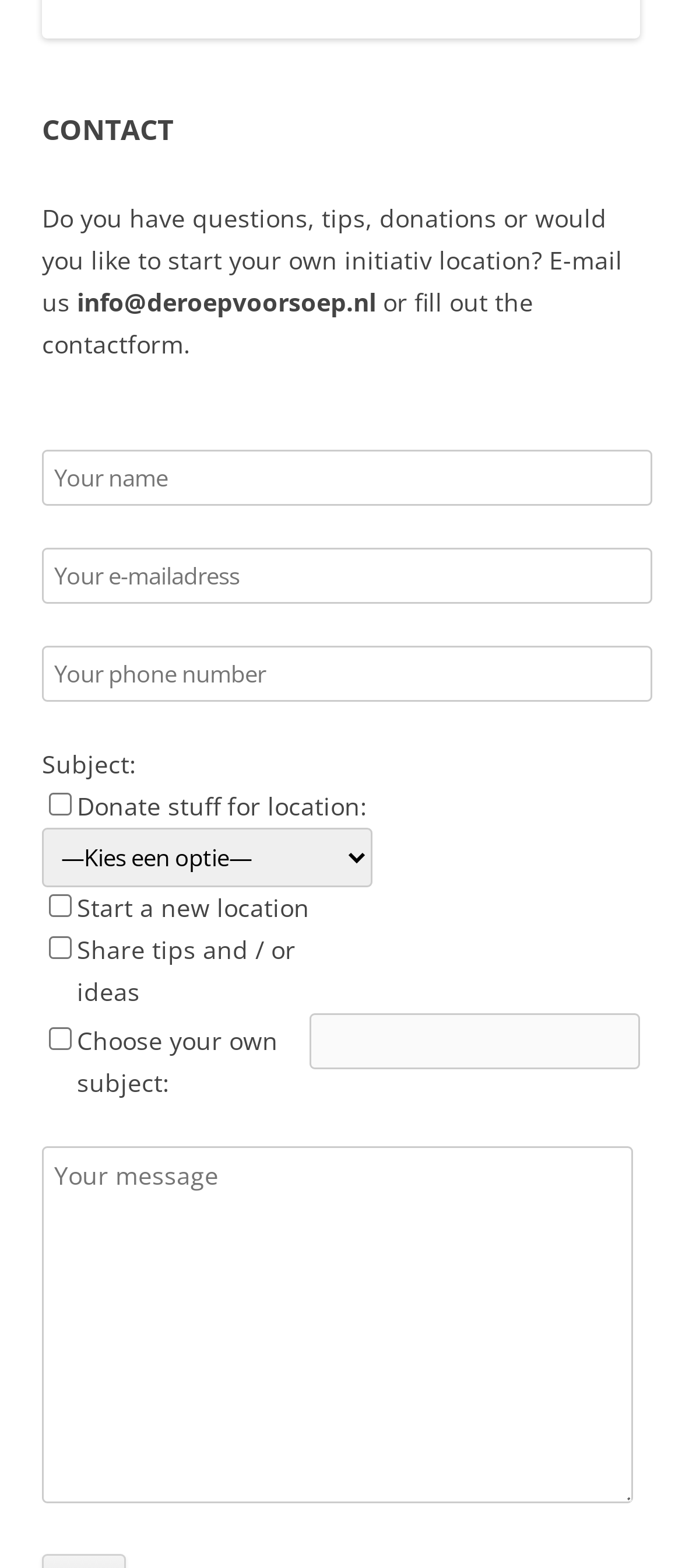Bounding box coordinates are to be given in the format (top-left x, top-left y, bottom-right x, bottom-right y). All values must be floating point numbers between 0 and 1. Provide the bounding box coordinate for the UI element described as: Best Portable Pressure Washers

None